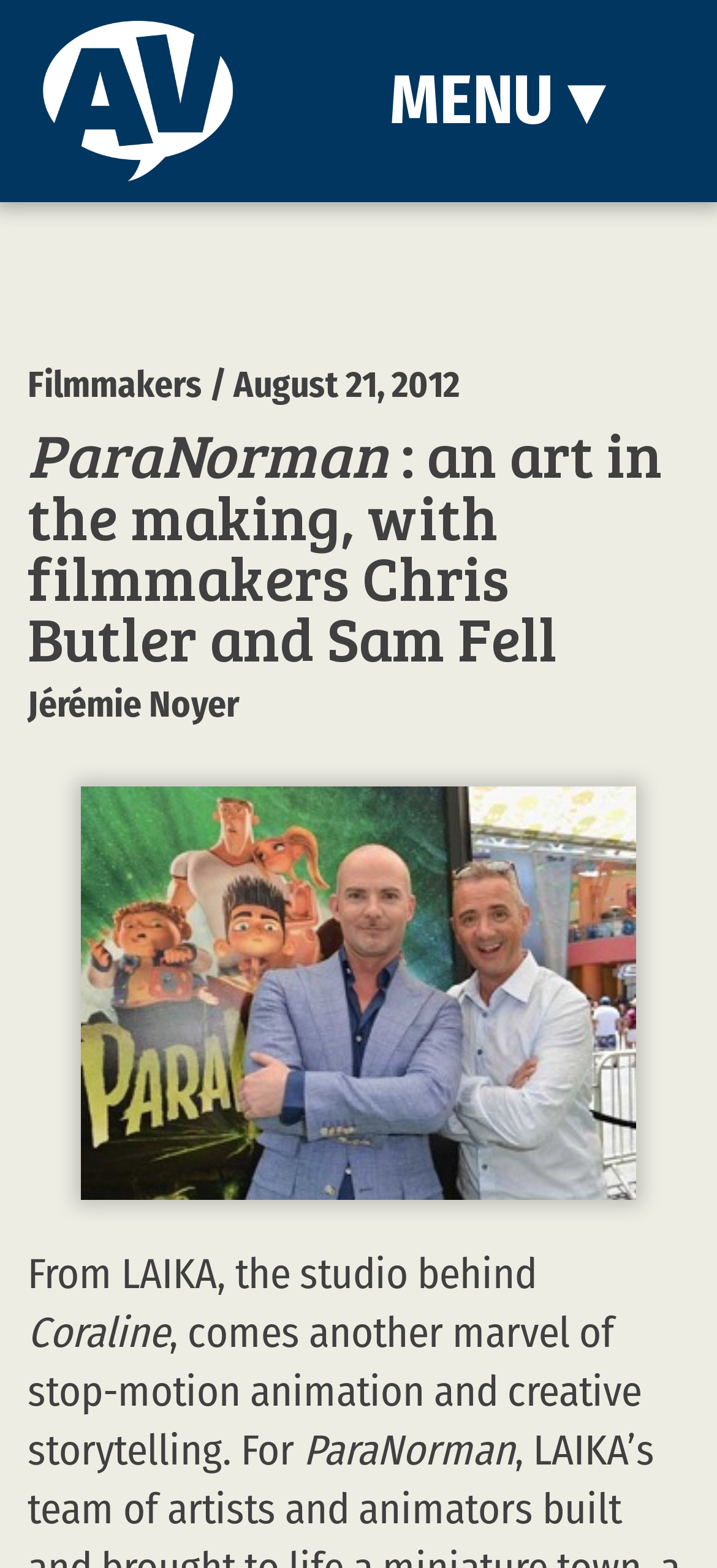Refer to the image and offer a detailed explanation in response to the question: What type of animation is mentioned in the article?

I found the answer by looking at the text 'comes another marvel of stop-motion animation and creative storytelling' which is located at the bottom of the webpage.